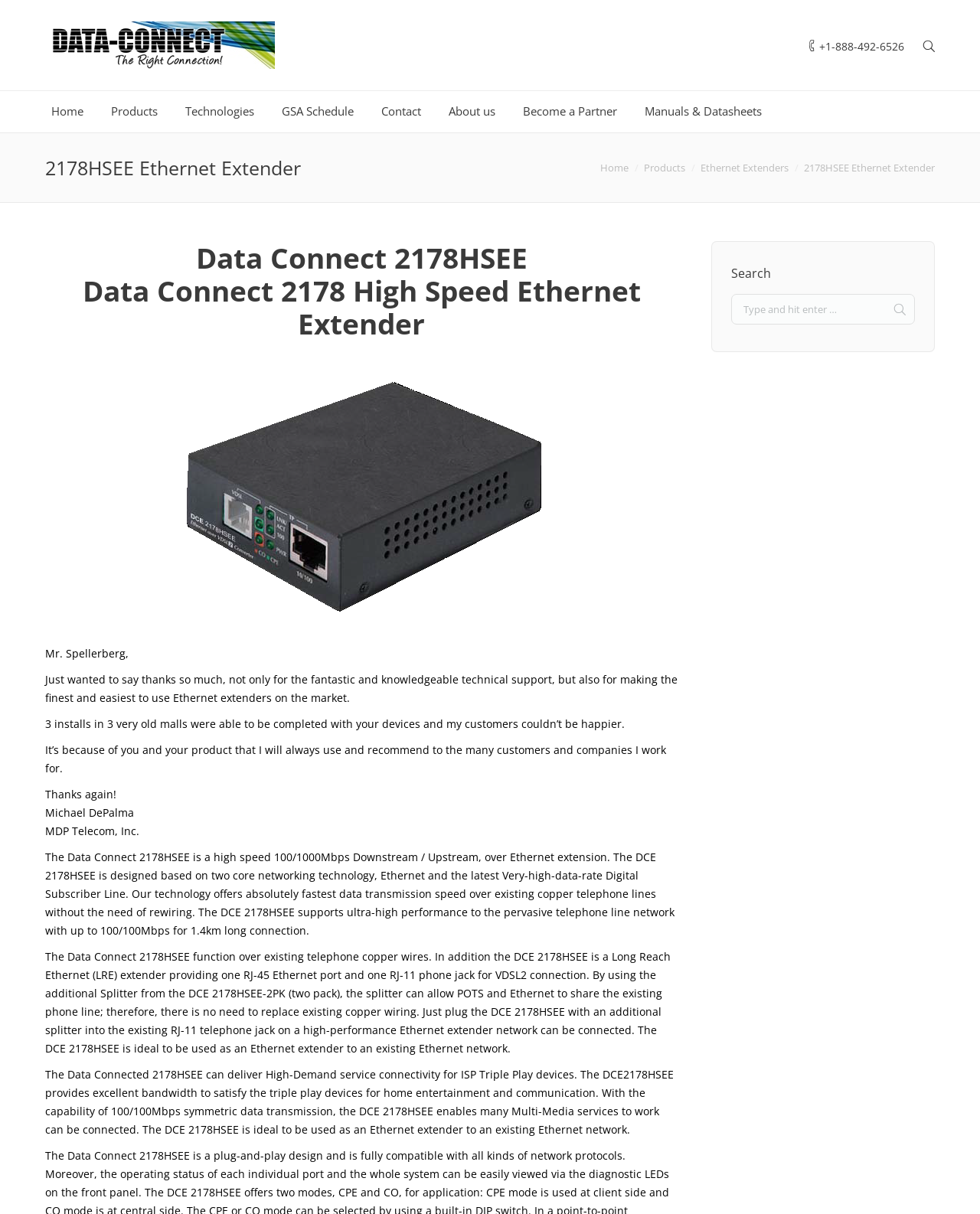Identify the bounding box coordinates of the section to be clicked to complete the task described by the following instruction: "Click the 'Manuals & Datasheets' link". The coordinates should be four float numbers between 0 and 1, formatted as [left, top, right, bottom].

[0.648, 0.081, 0.787, 0.103]